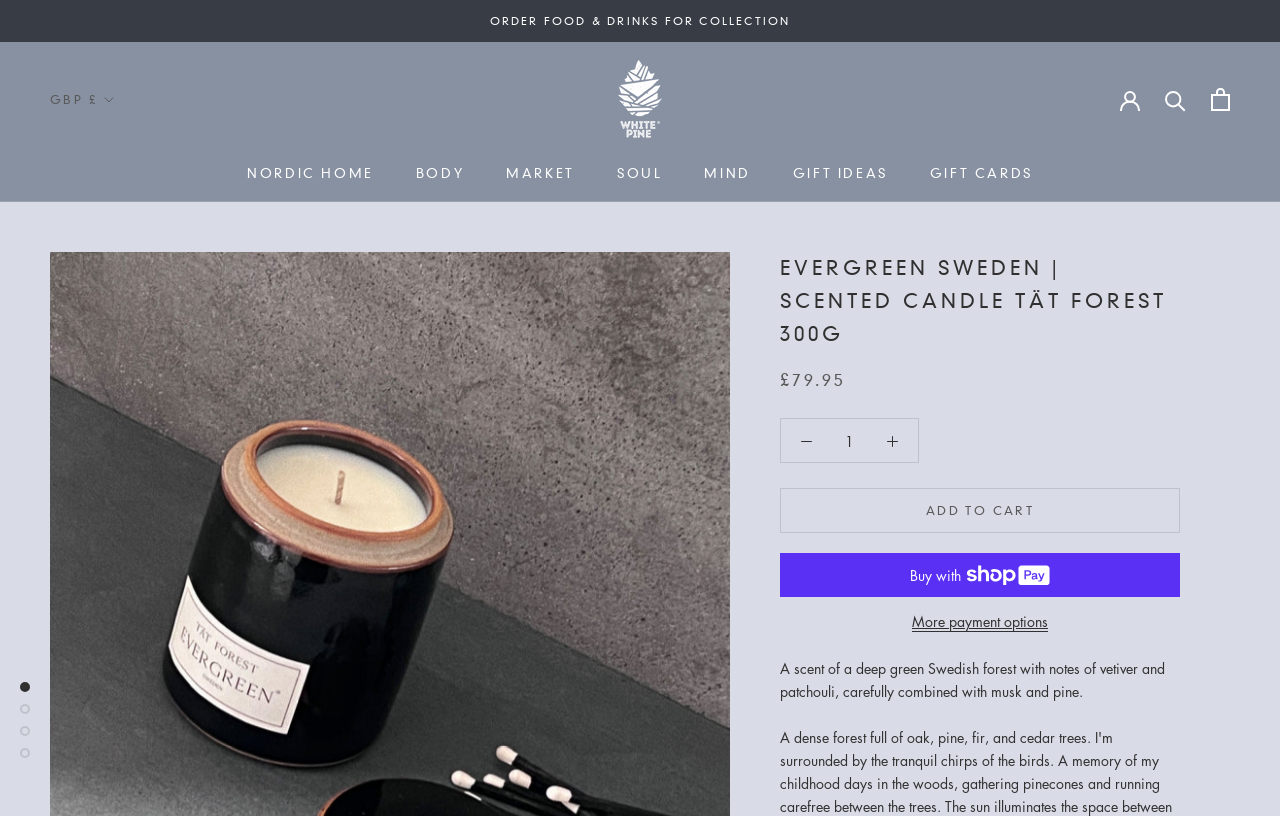Identify the bounding box coordinates necessary to click and complete the given instruction: "Select currency".

[0.038, 0.106, 0.081, 0.131]